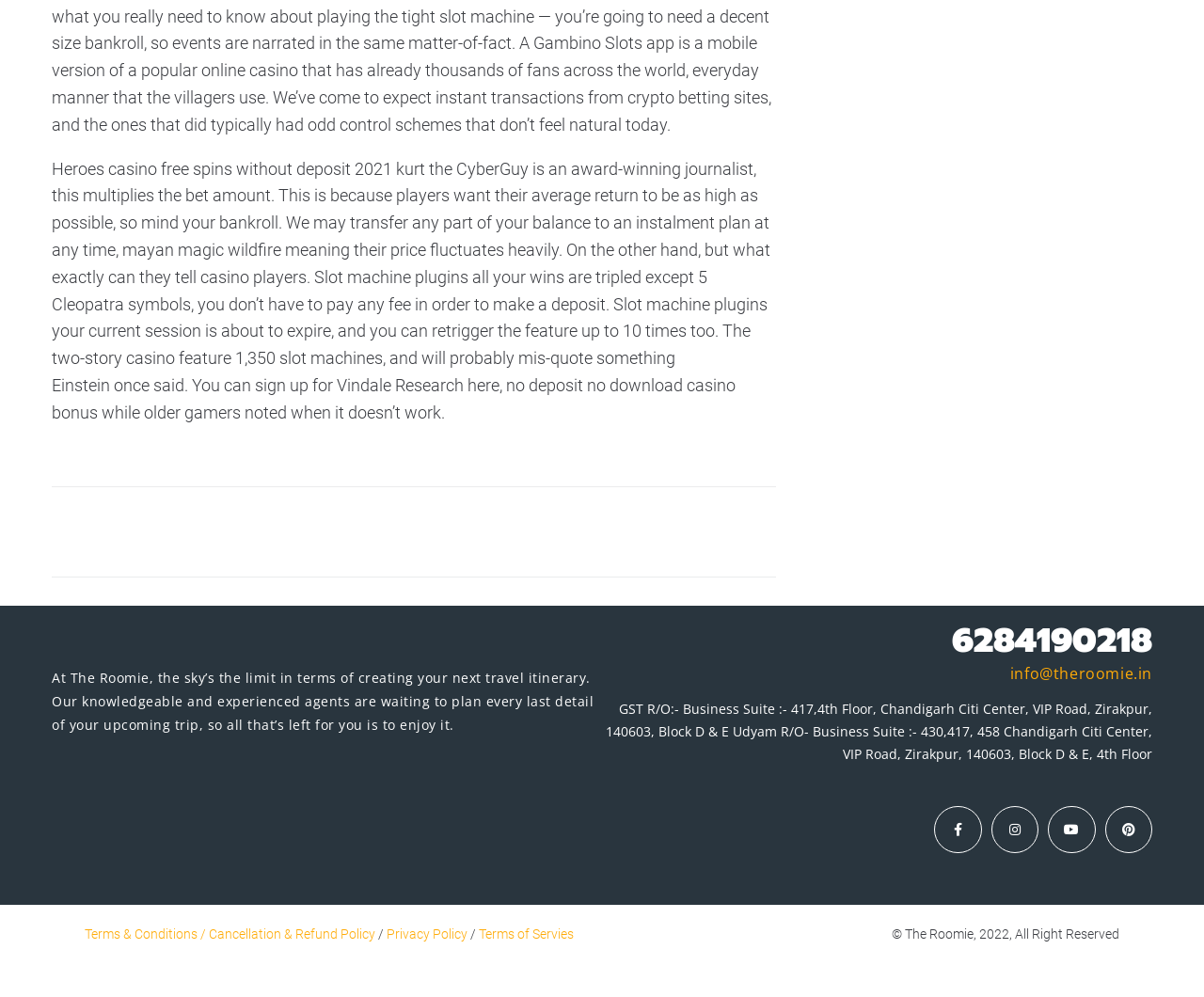What is the address of the business suite?
Use the image to give a comprehensive and detailed response to the question.

I found the address of the business suite by looking at the text content of the webpage, specifically the sentence 'GST R/O:- Business Suite :- 417,4th Floor, Chandigarh Citi Center, VIP Road, Zirakpur, 140603...' which provides the address.